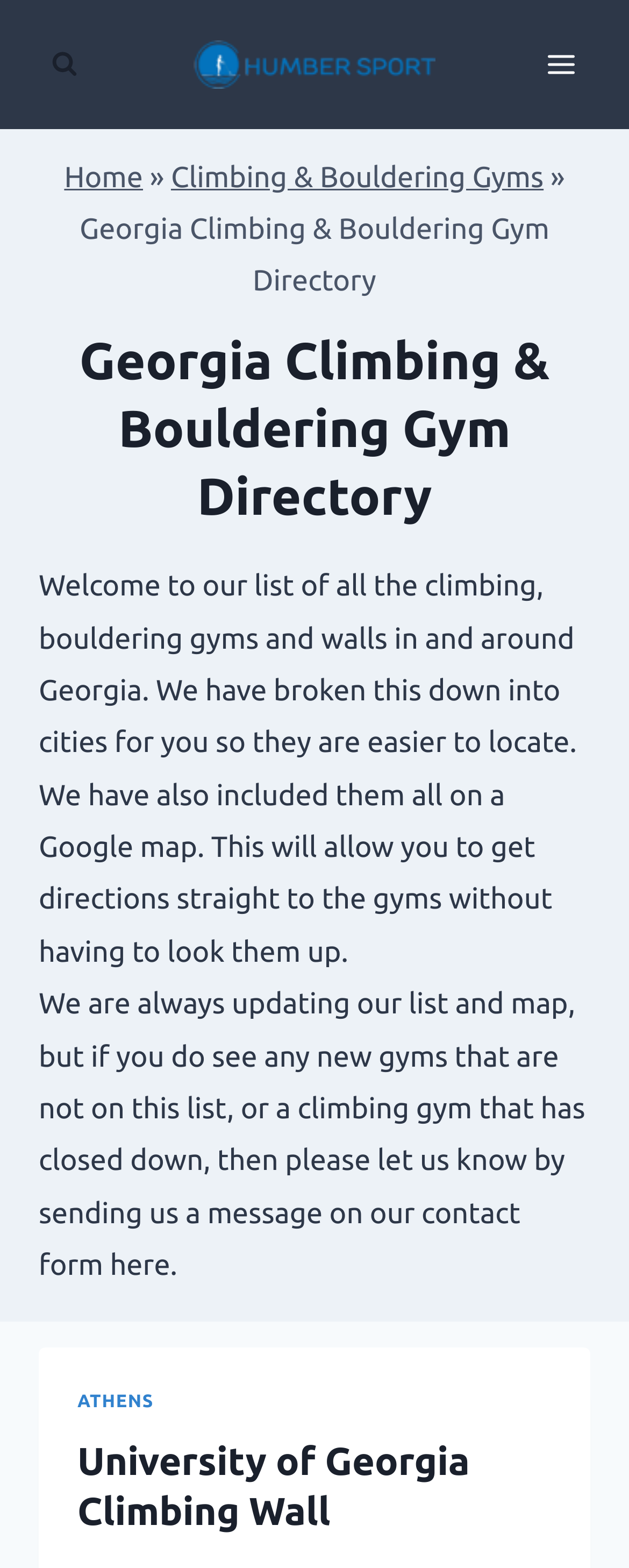Please answer the following question using a single word or phrase: 
What should you do if you find a new gym not on this list?

Contact them